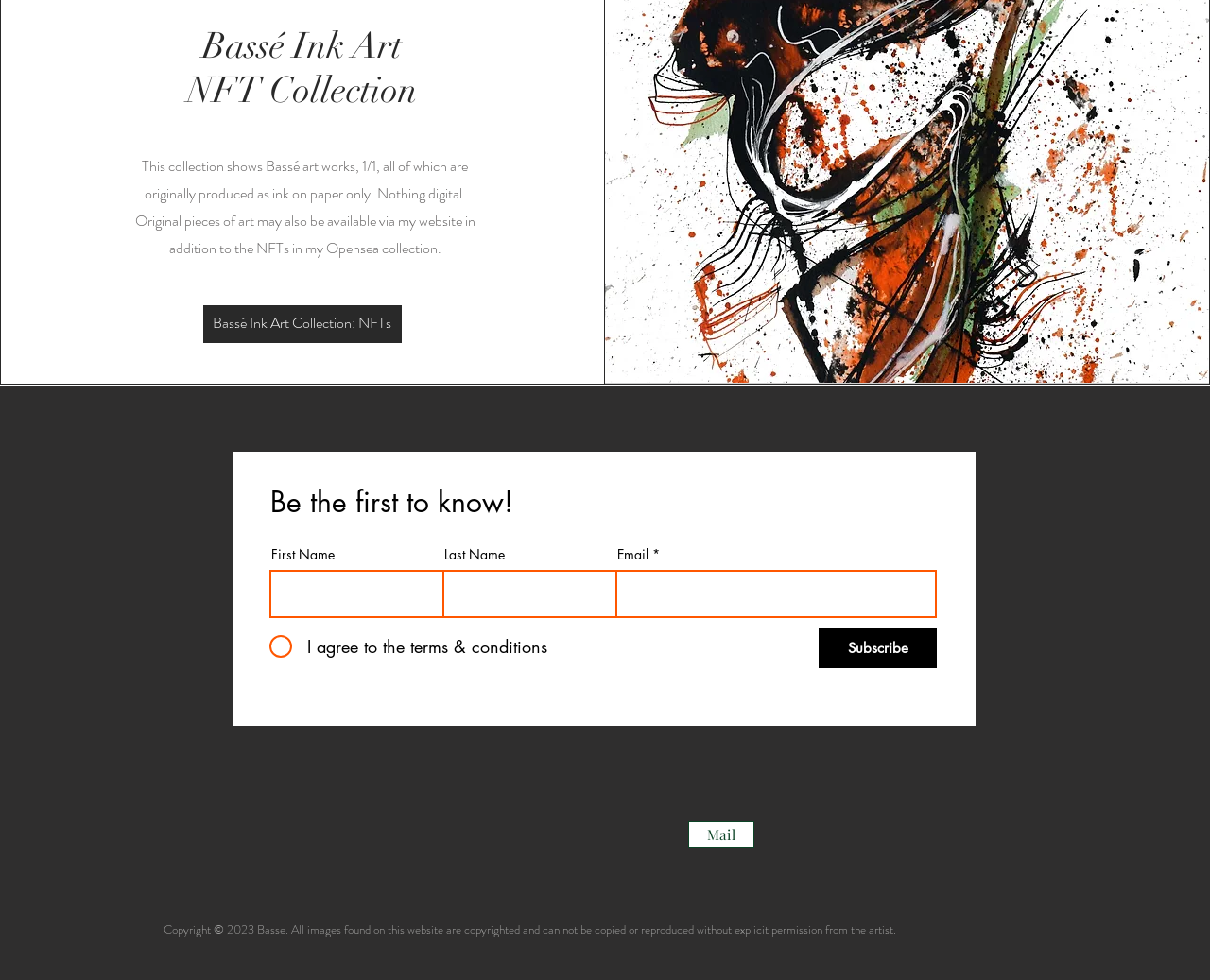What is required to subscribe?
Offer a detailed and exhaustive answer to the question.

To subscribe, an email address is required as indicated by the textbox 'Email *' which is marked as required.